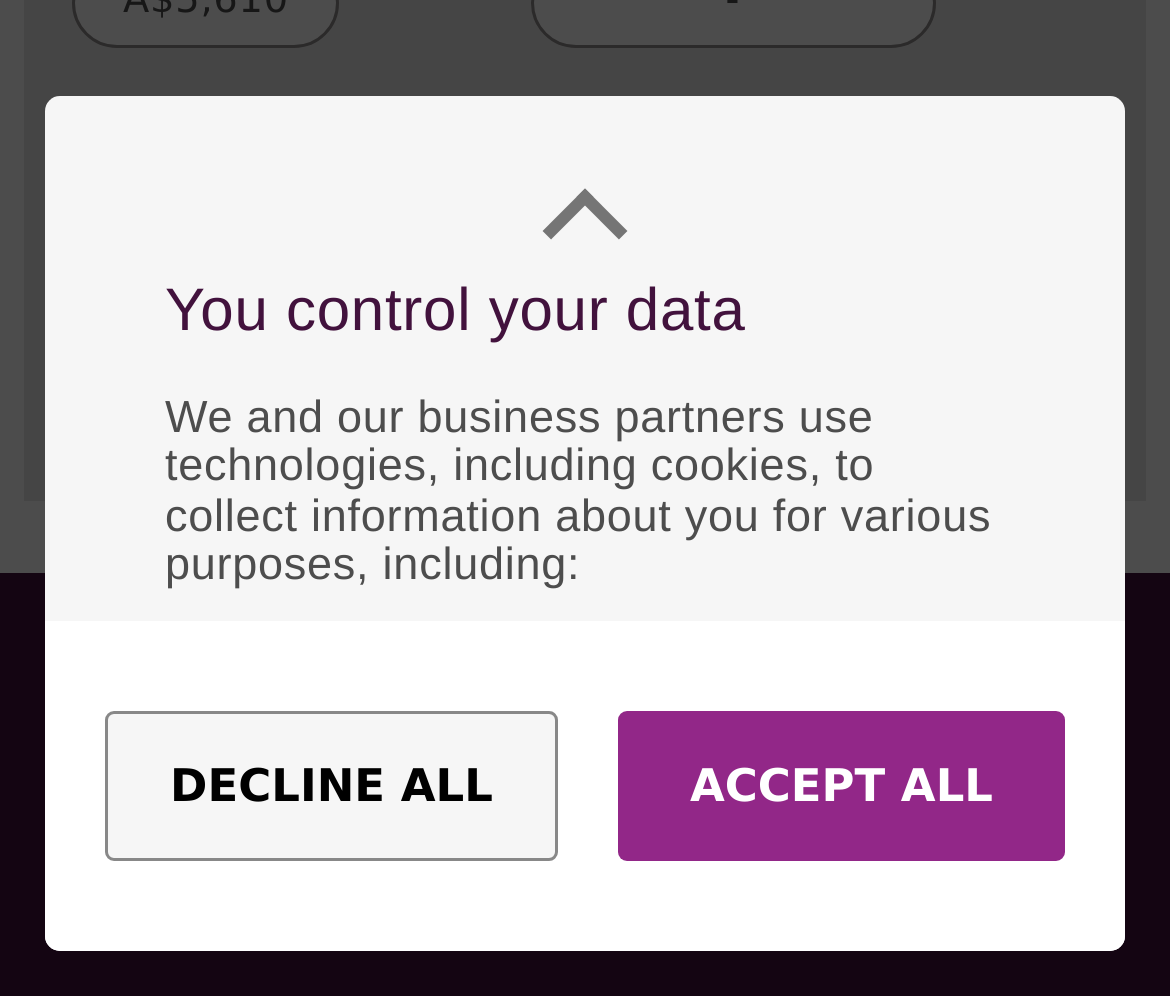Extract the bounding box coordinates for the UI element described by the text: "aria-label="Induct Meet"". The coordinates should be in the form of [left, top, right, bottom] with values between 0 and 1.

[0.6, 0.575, 0.8, 0.696]